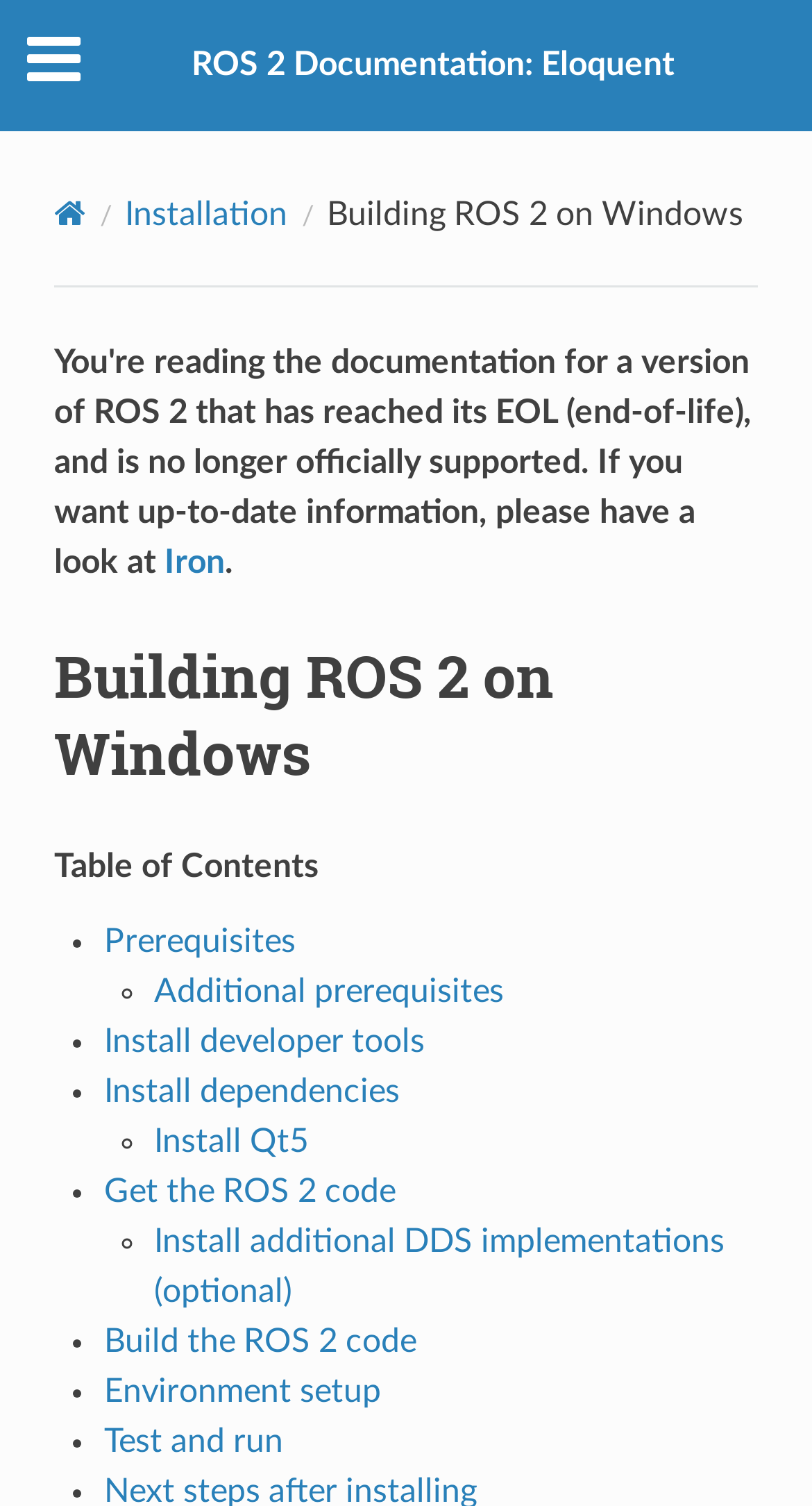Can you identify the bounding box coordinates of the clickable region needed to carry out this instruction: 'go to ROS 2 Documentation homepage'? The coordinates should be four float numbers within the range of 0 to 1, stated as [left, top, right, bottom].

[0.236, 0.032, 0.831, 0.055]